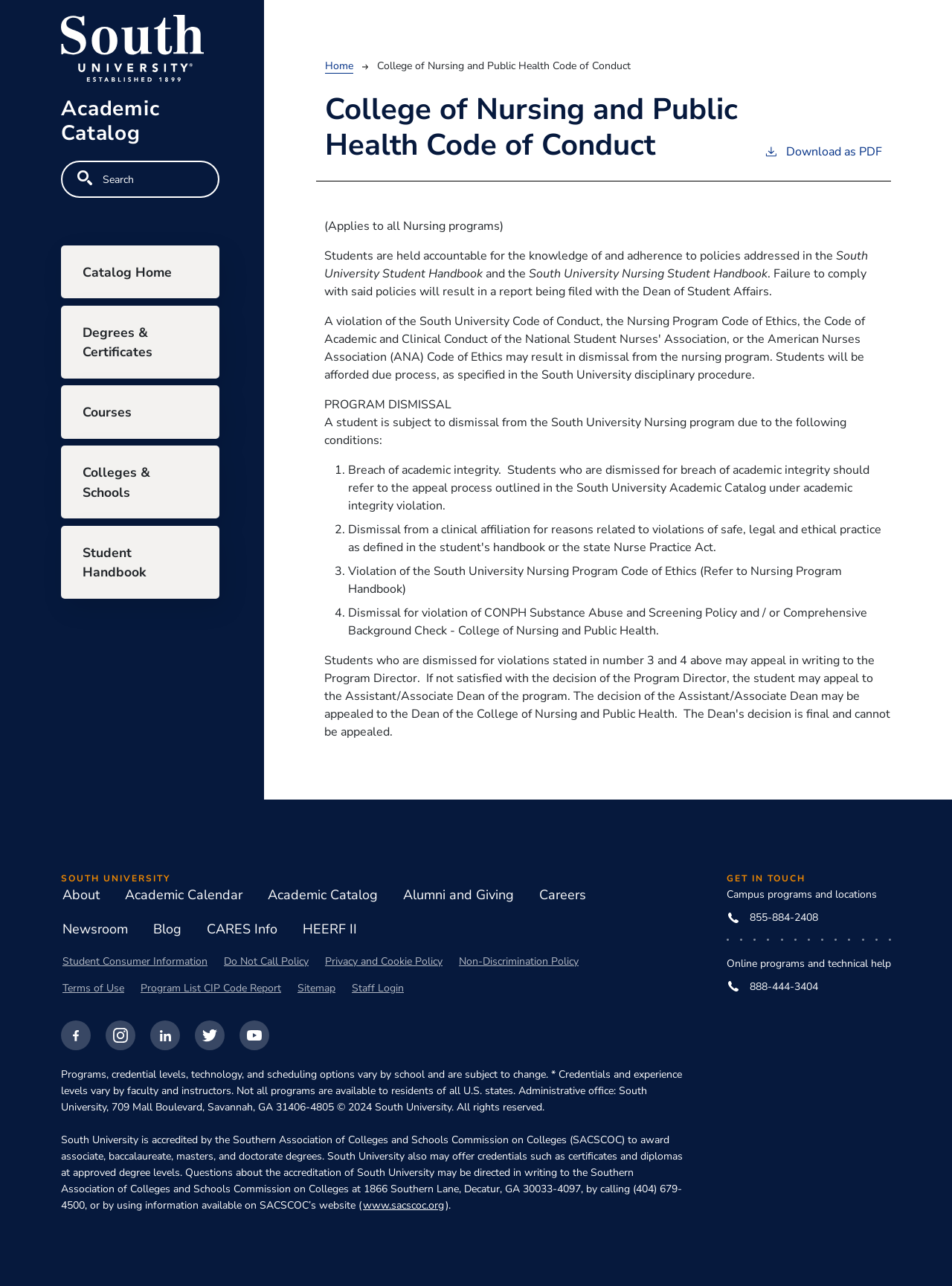Provide the bounding box coordinates for the UI element described in this sentence: "Linkedin". The coordinates should be four float values between 0 and 1, i.e., [left, top, right, bottom].

None